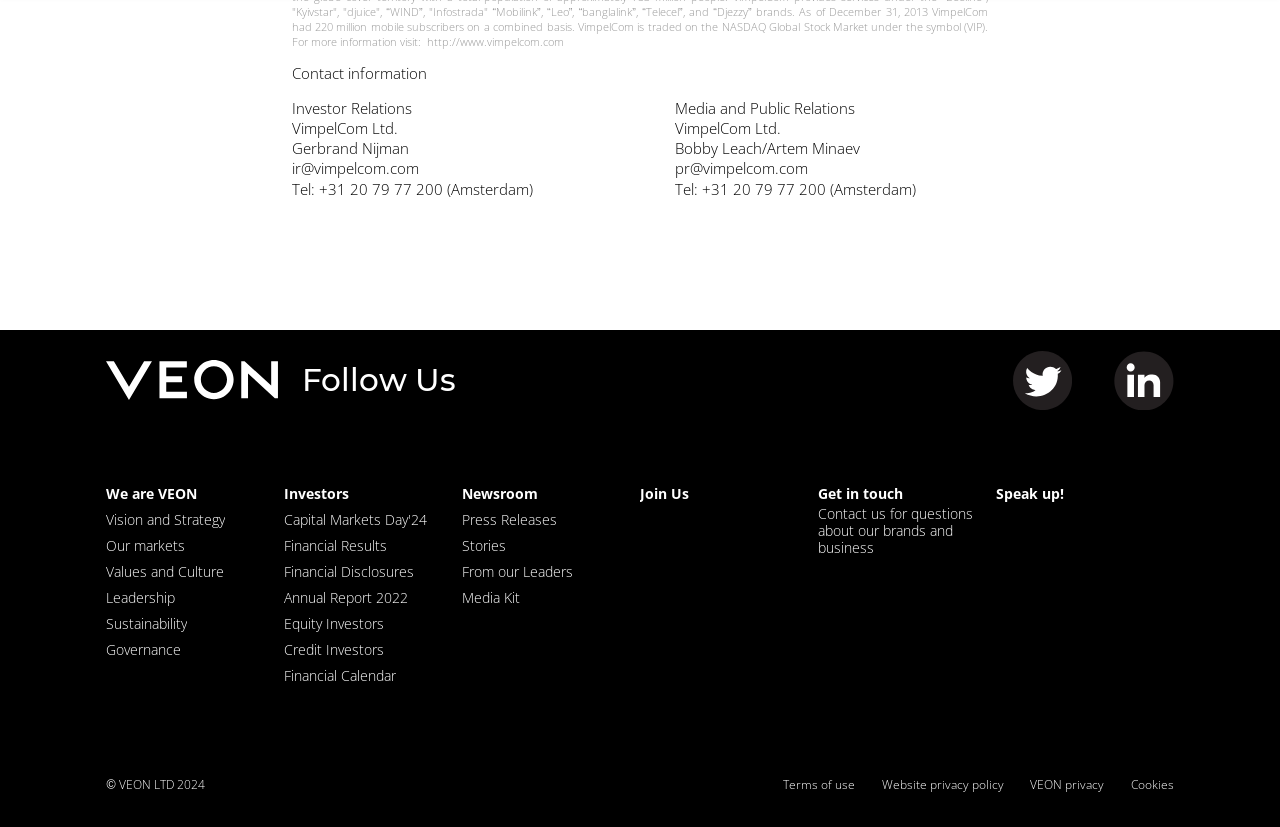What is the phone number for Media and Public Relations?
Using the visual information, reply with a single word or short phrase.

+31 20 79 77 200